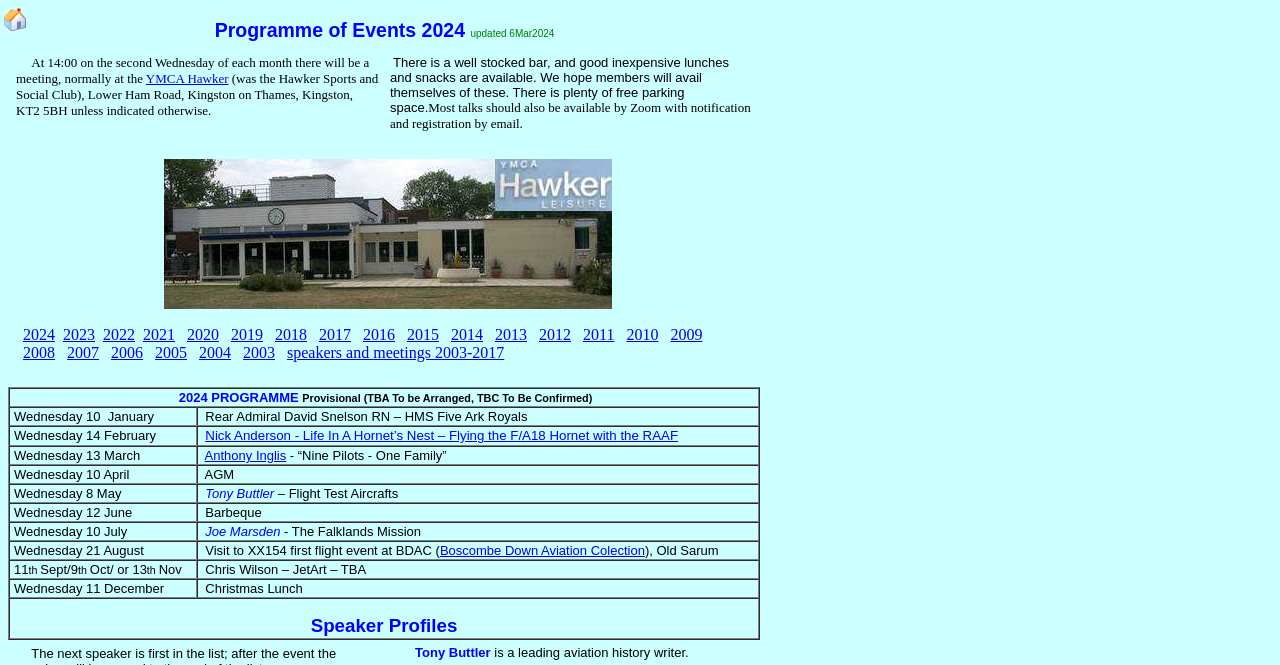Provide the bounding box coordinates for the UI element that is described as: "Boscombe Down Aviation Colection".

[0.344, 0.817, 0.504, 0.839]